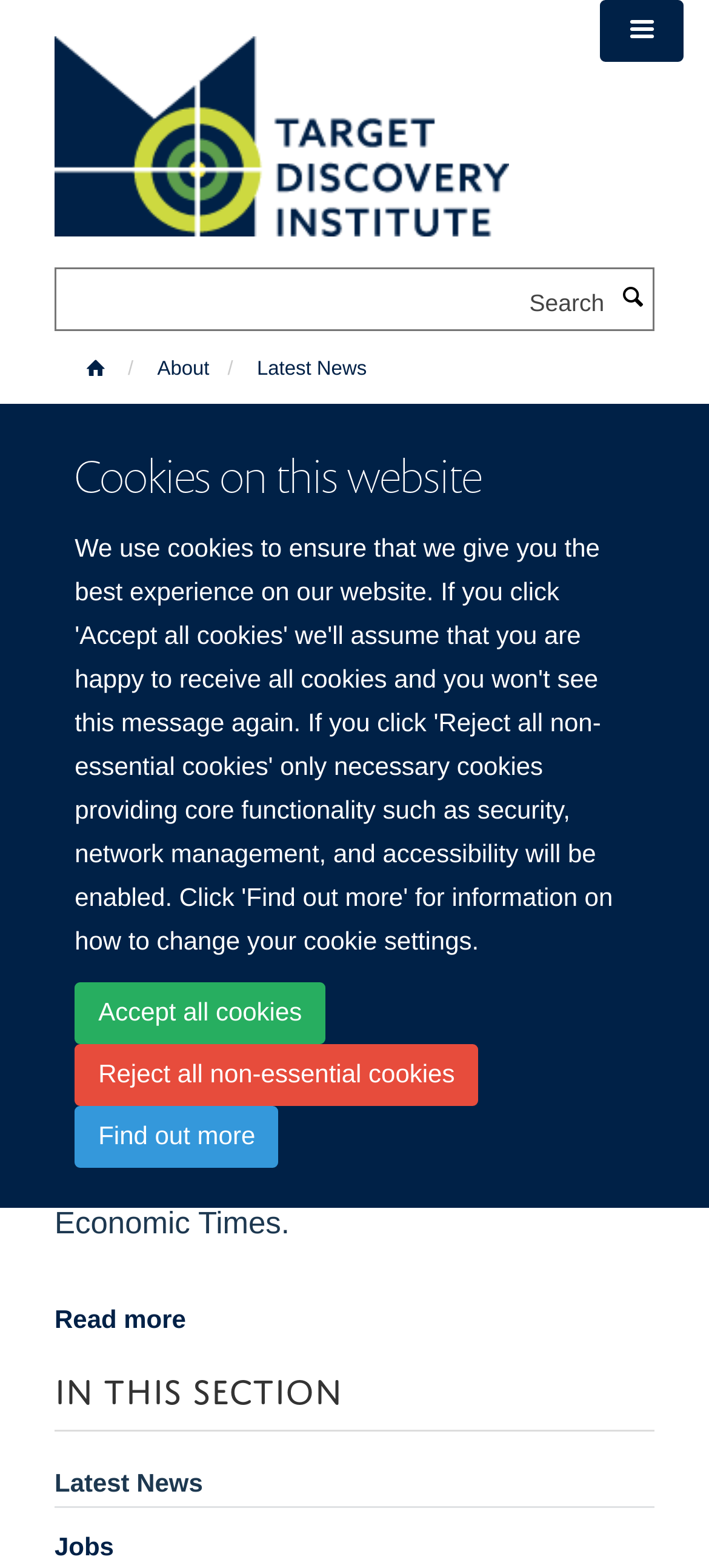Determine the bounding box coordinates of the area to click in order to meet this instruction: "Go to the latest news".

[0.349, 0.223, 0.53, 0.248]